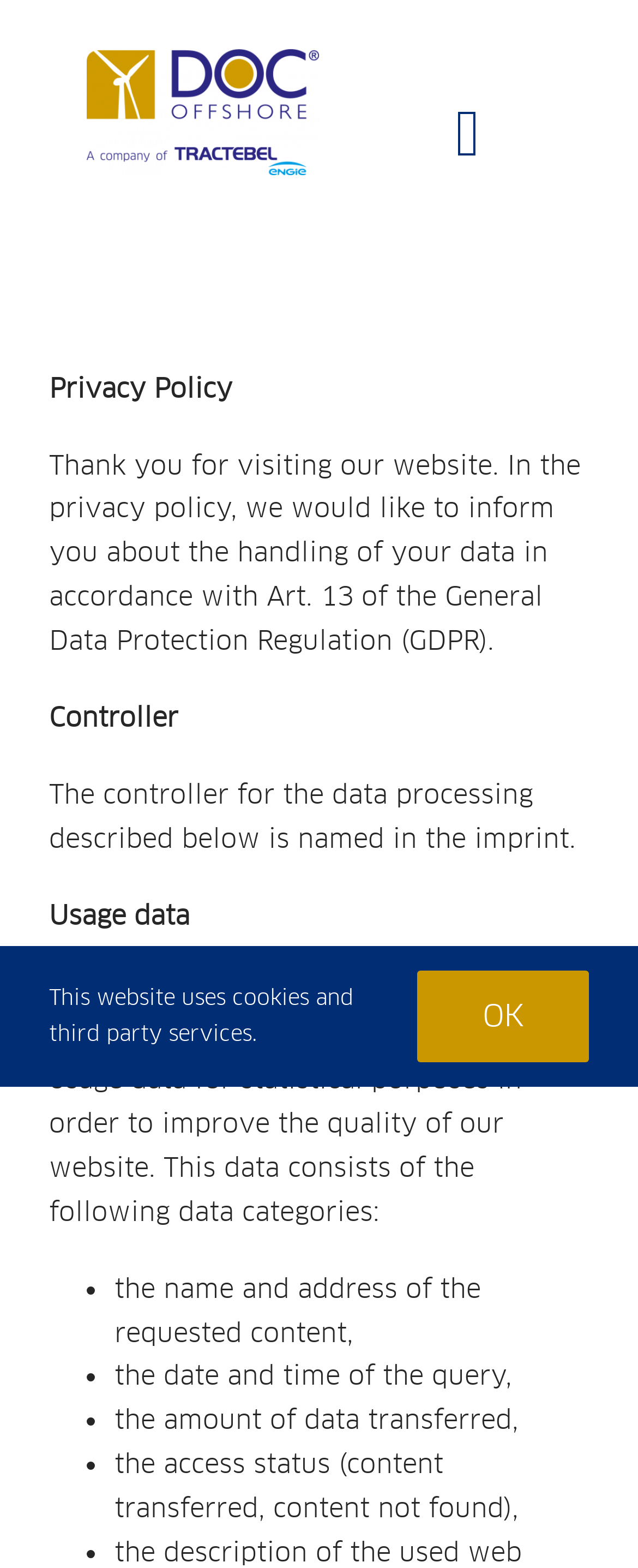Provide a short answer to the following question with just one word or phrase: What type of data is collected when visiting the website?

Usage data